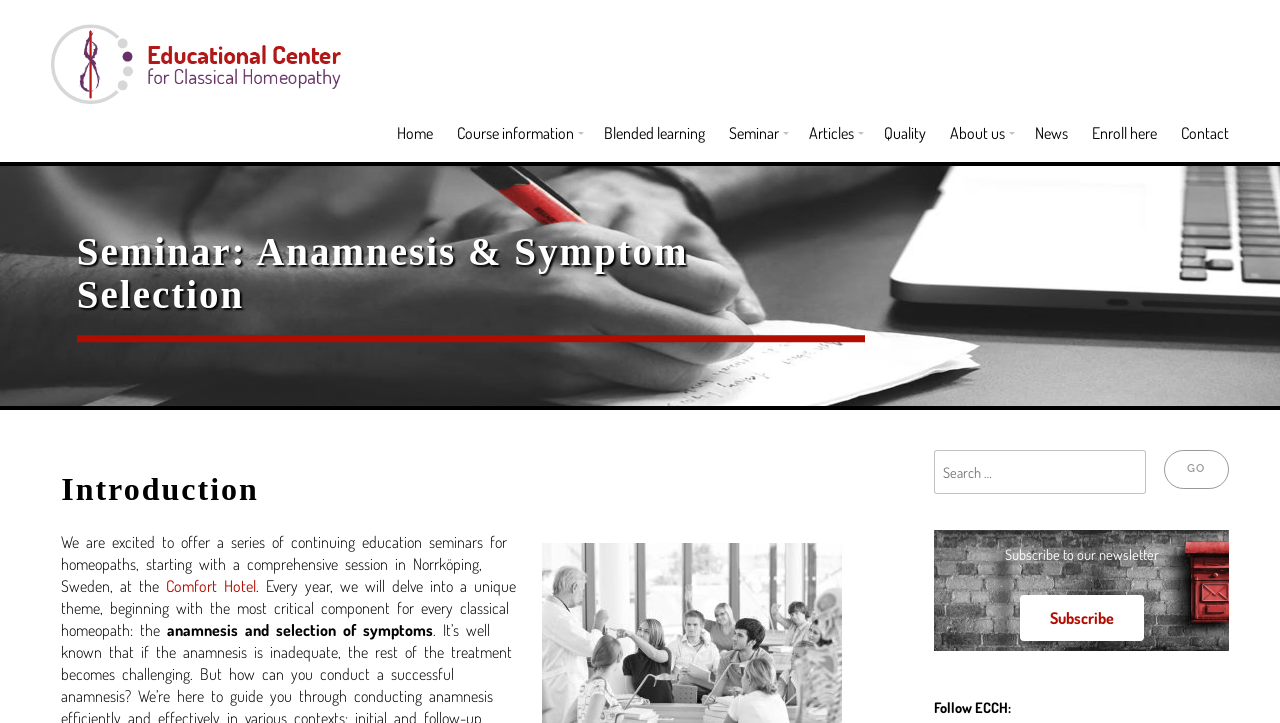Could you find the bounding box coordinates of the clickable area to complete this instruction: "read articles"?

[0.623, 0.144, 0.681, 0.224]